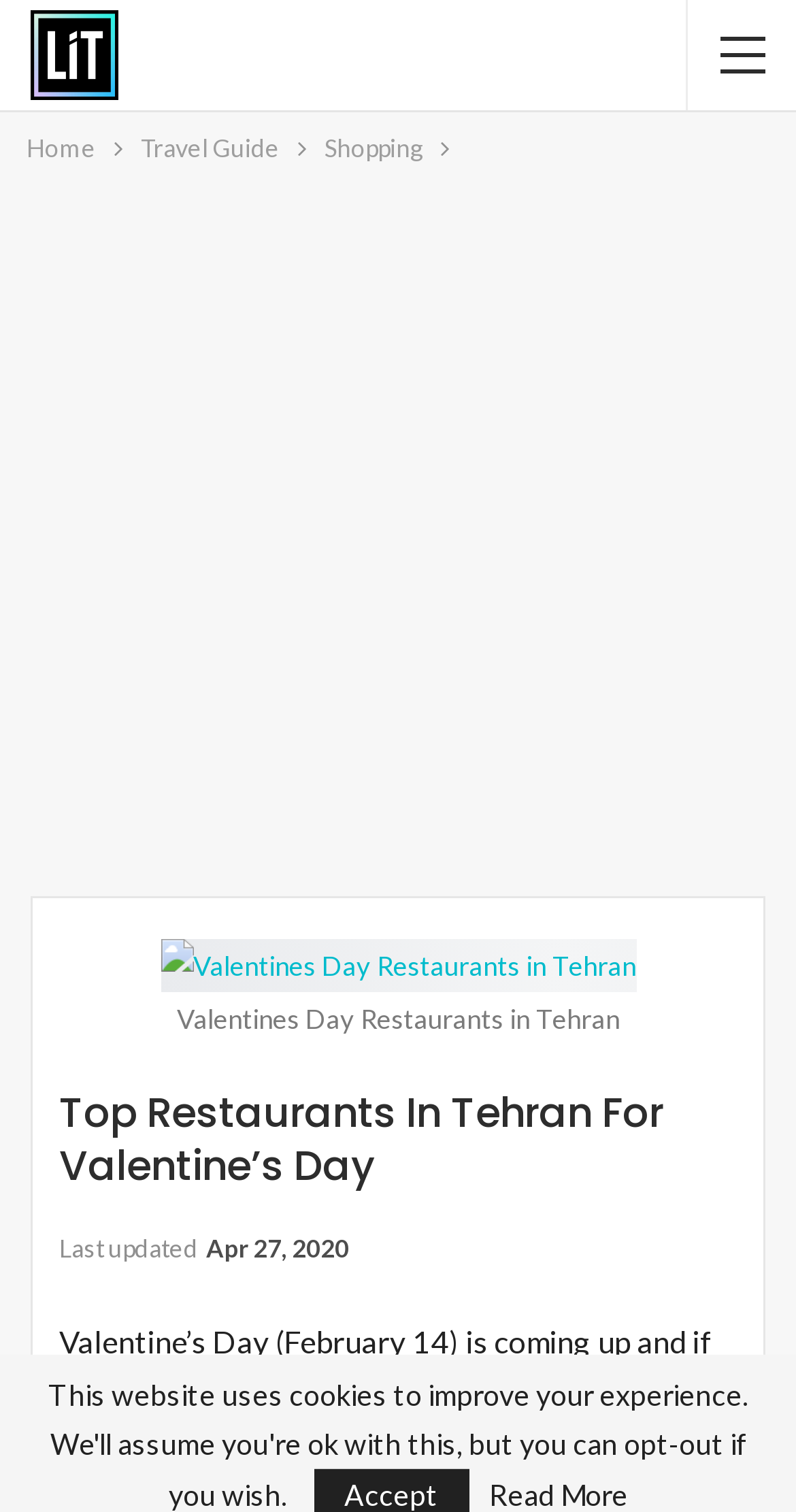Summarize the contents and layout of the webpage in detail.

The webpage is about top restaurants in Tehran for Valentine's Day. At the top, there is a logo image of "Living in Tehran (LiT)" on the left side, and a navigation bar with three links: "Home", "Travel Guide", and "Shopping" on the top right side. 

Below the navigation bar, there is a large advertisement iframe that spans the entire width of the page. Within the iframe, there is a figure with a link to "Valentines Day Restaurants in Tehran" and an image with the same title. The figure also has a figcaption, but it is empty. 

Above the advertisement, there is a heading that reads "Top Restaurants In Tehran For Valentine’s Day". Next to the heading, there is a time element with the text "Last updated Apr 27, 2020". 

Below the heading, there is a paragraph of text that explains the purpose of the article, which is to recommend good restaurants in Tehran for Valentine's Day. The text is positioned on the left side of the page, leaving some space on the right side. 

At the very bottom of the page, there is a "Read More" link, positioned on the right side of the page.